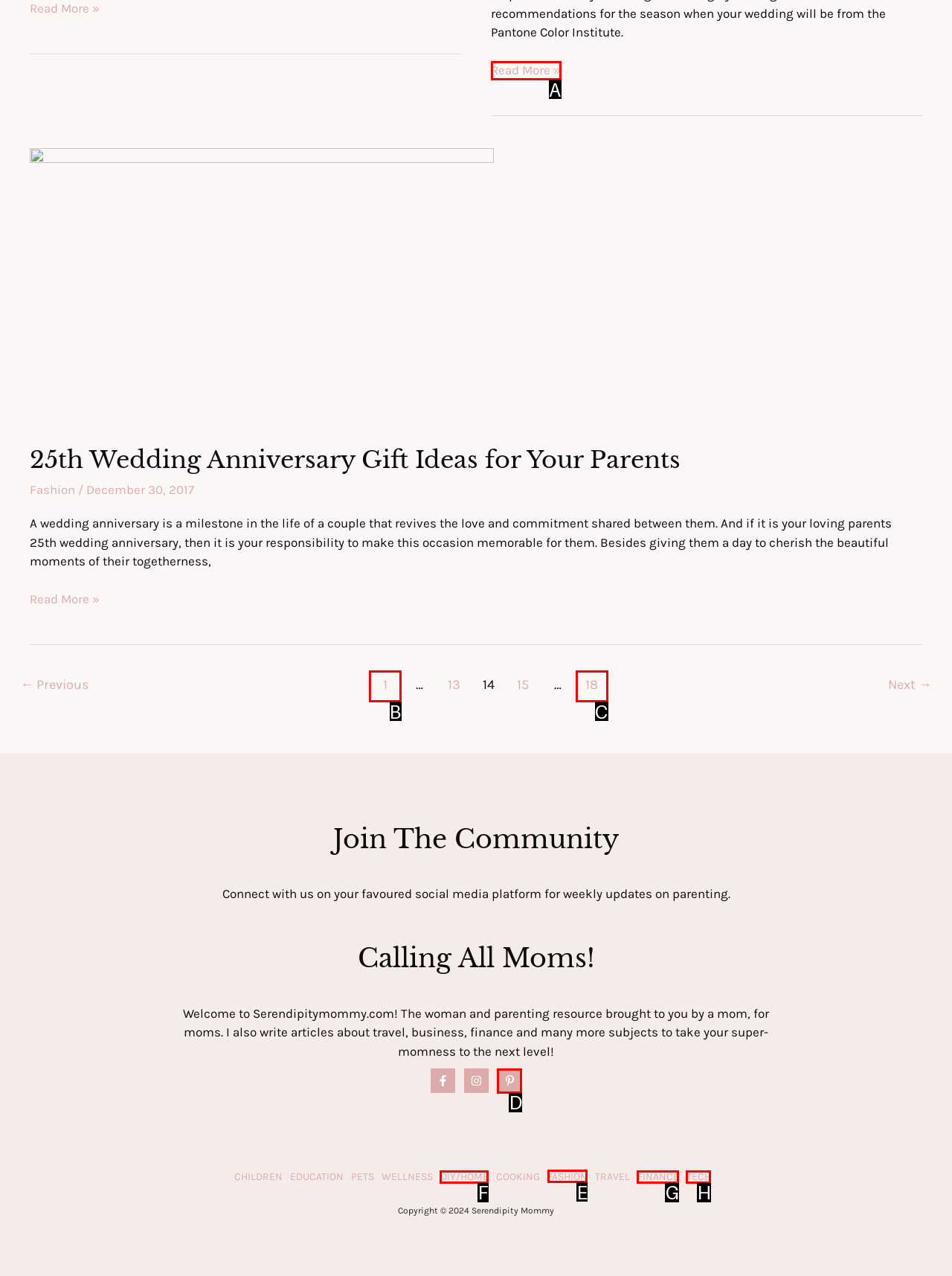Determine which element should be clicked for this task: Explore the 'FASHION' category
Answer with the letter of the selected option.

E